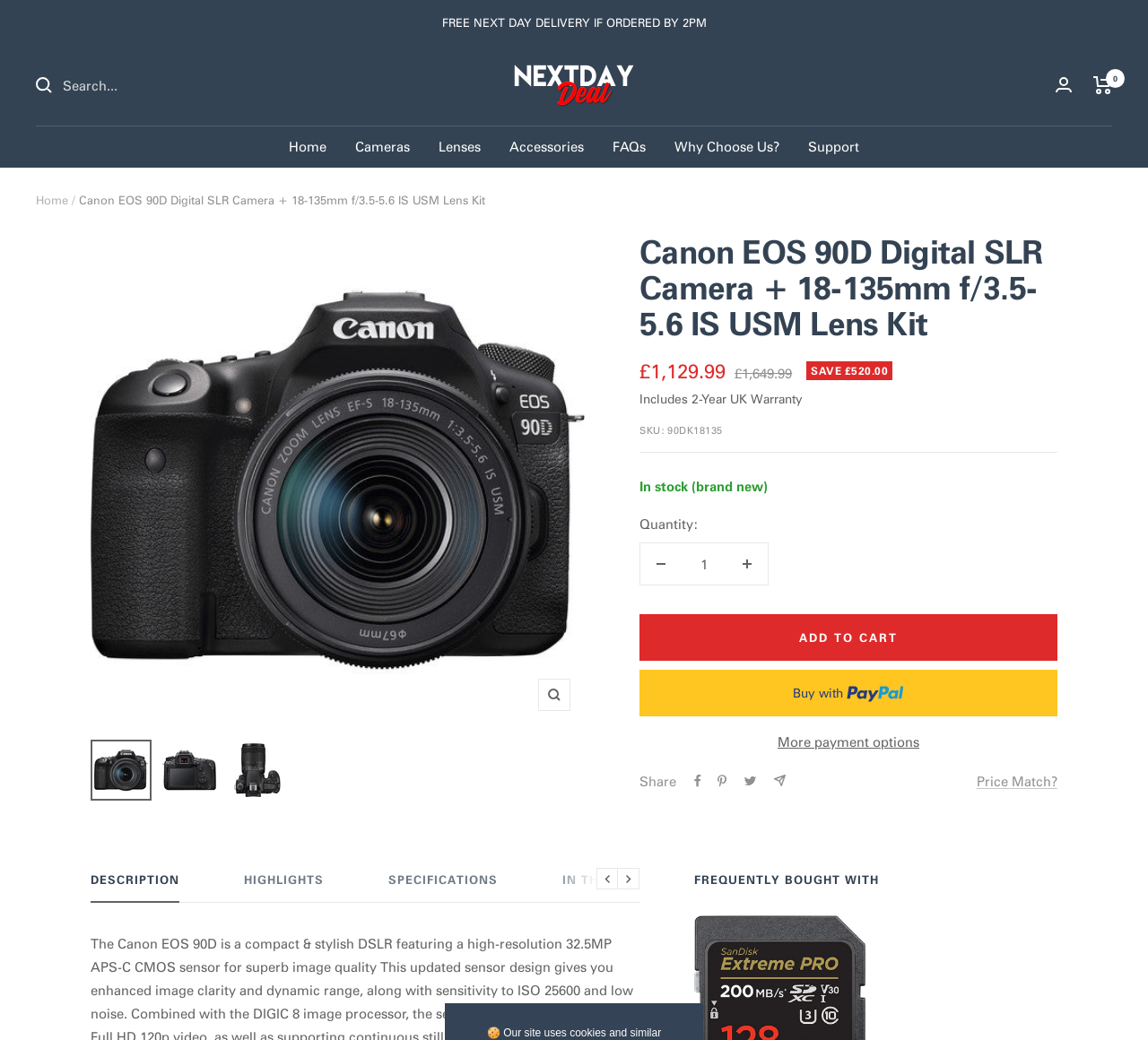Answer the following query with a single word or phrase:
How many items are in stock?

In stock